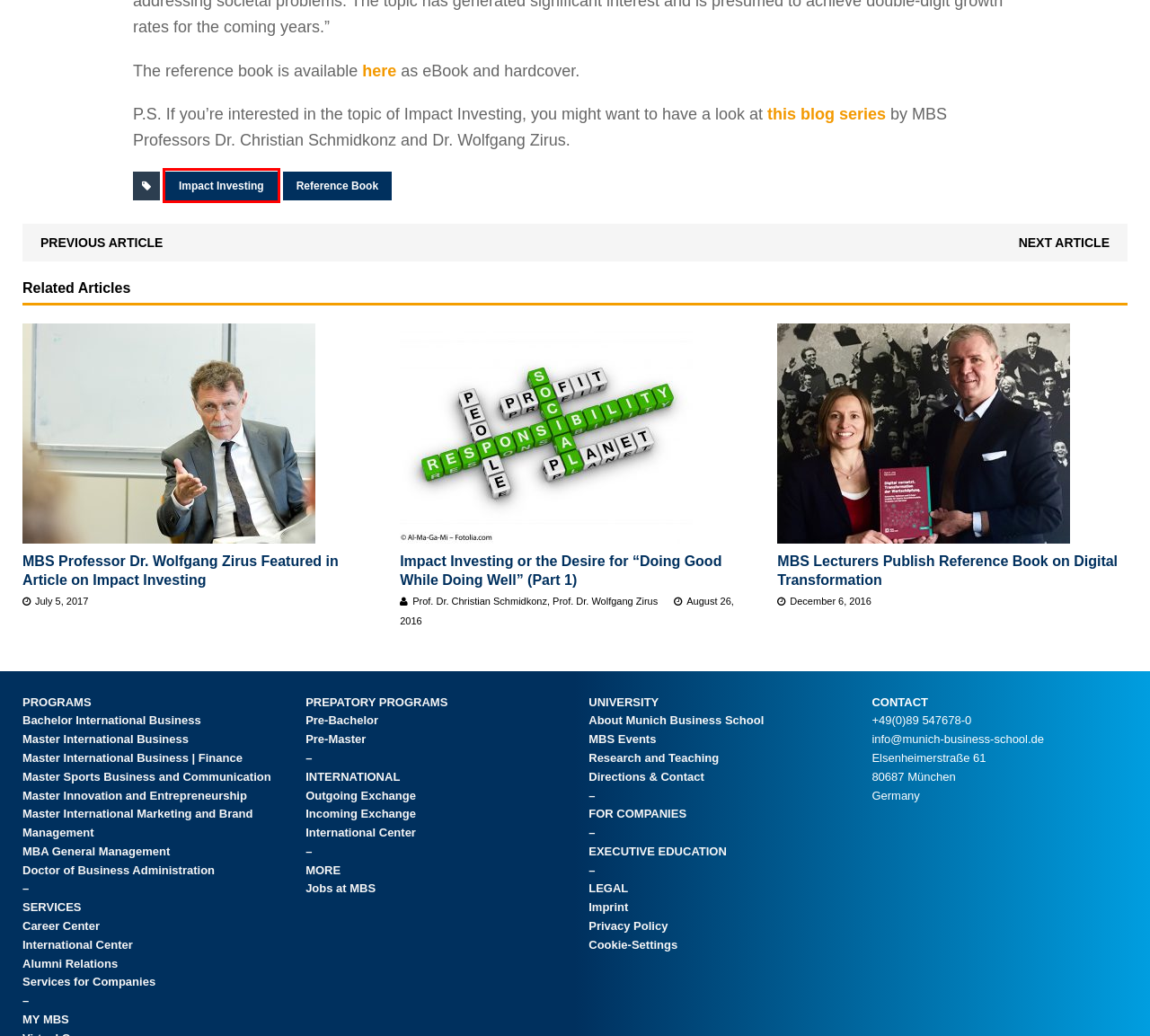Observe the provided screenshot of a webpage that has a red rectangle bounding box. Determine the webpage description that best matches the new webpage after clicking the element inside the red bounding box. Here are the candidates:
A. Master International Marketing and Brand Management
B. Impact Investing Archives - Munich Business School Insights
C. ✓ How To Use Intuition in Business
D. NON-CONSECUTIVE MASTER’S IN BUSINESS - MUNICH
E. Career Center
F. Pre-Bachelor
G. International Center
H. Master Innovation and Entrepreneurship

B